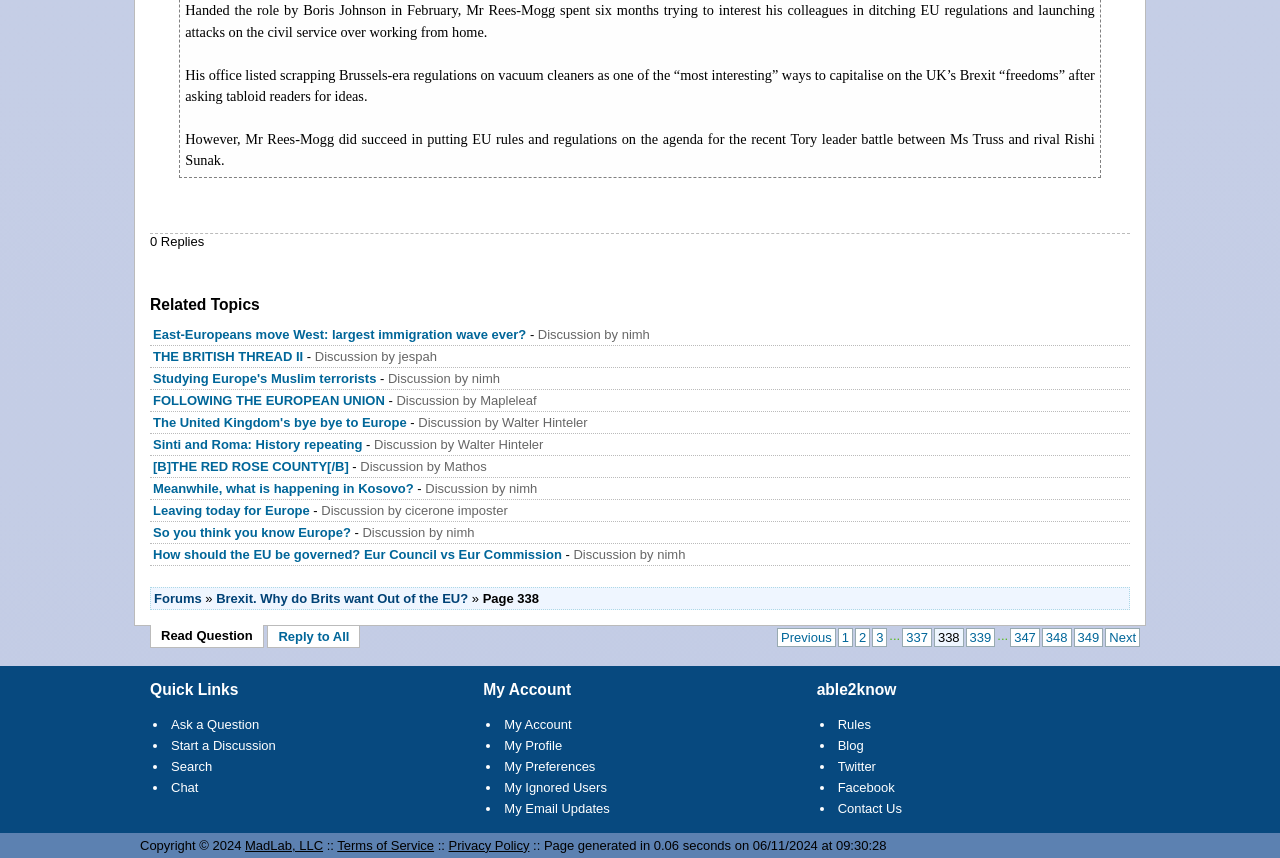Using the element description: "Start a Discussion", determine the bounding box coordinates for the specified UI element. The coordinates should be four float numbers between 0 and 1, [left, top, right, bottom].

[0.134, 0.86, 0.215, 0.877]